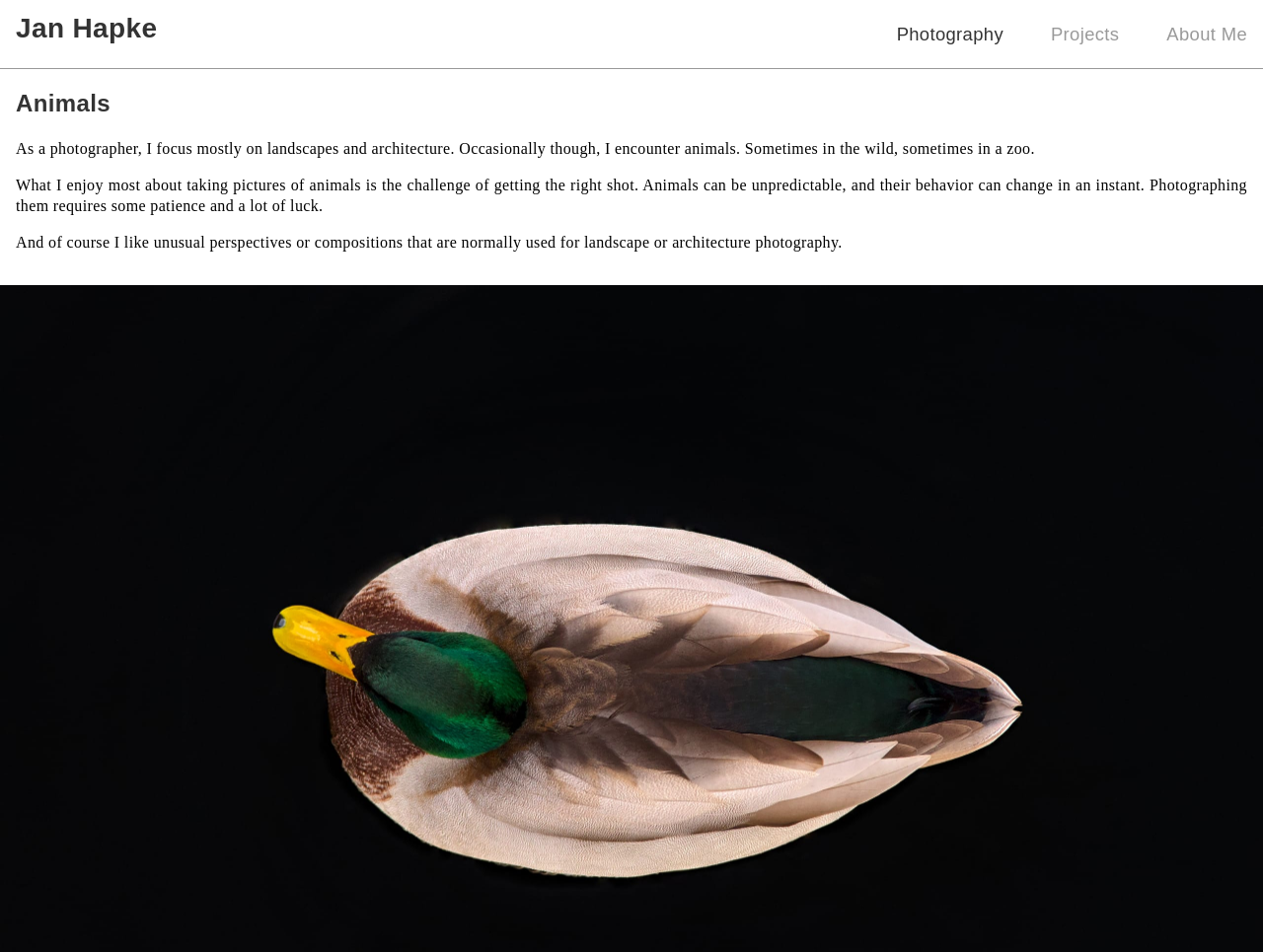What is the challenge of taking pictures of animals?
Based on the image, provide a one-word or brief-phrase response.

getting the right shot